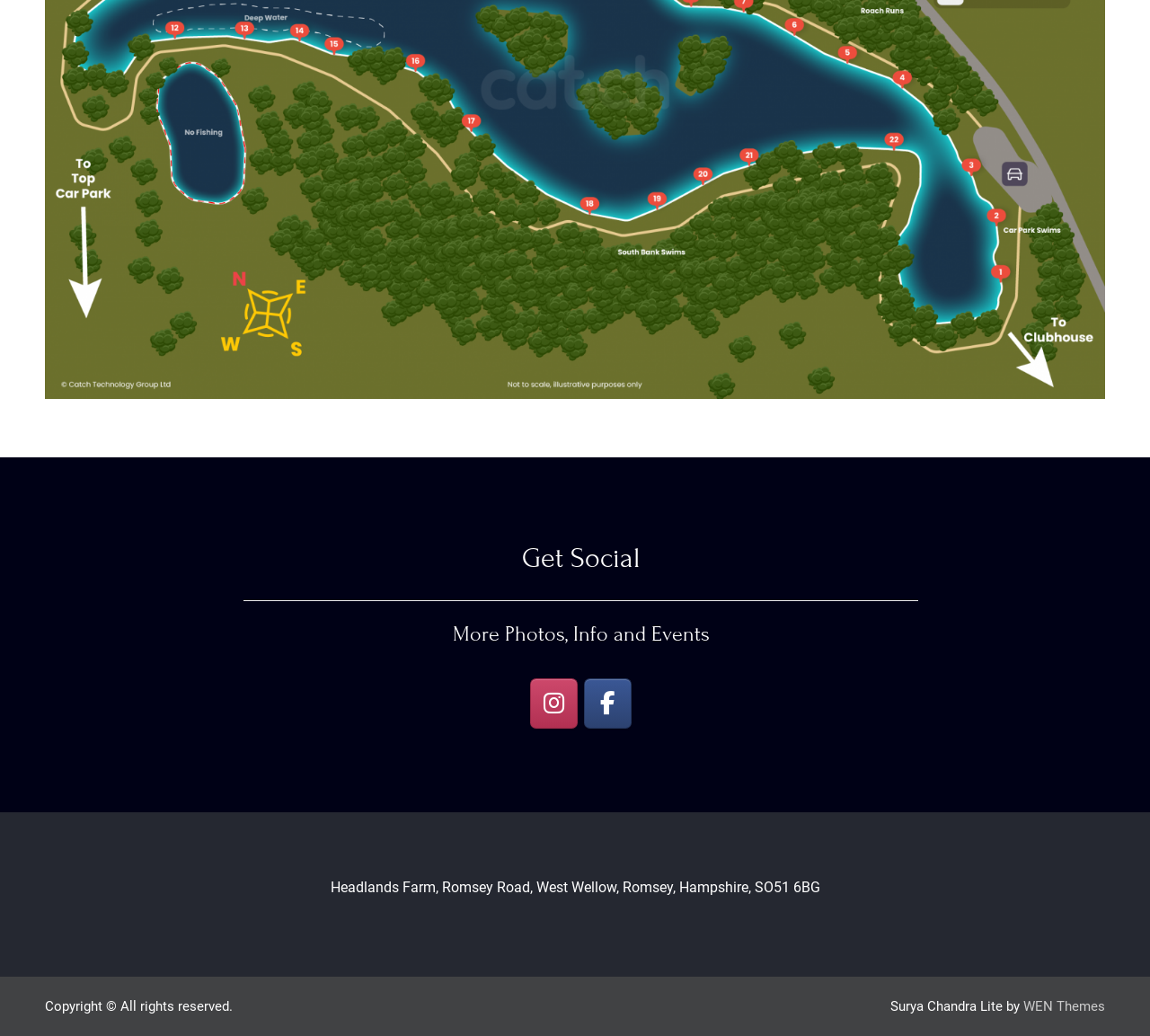Answer the question using only one word or a concise phrase: What is the location of the farm?

West Wellow, Romsey, Hampshire